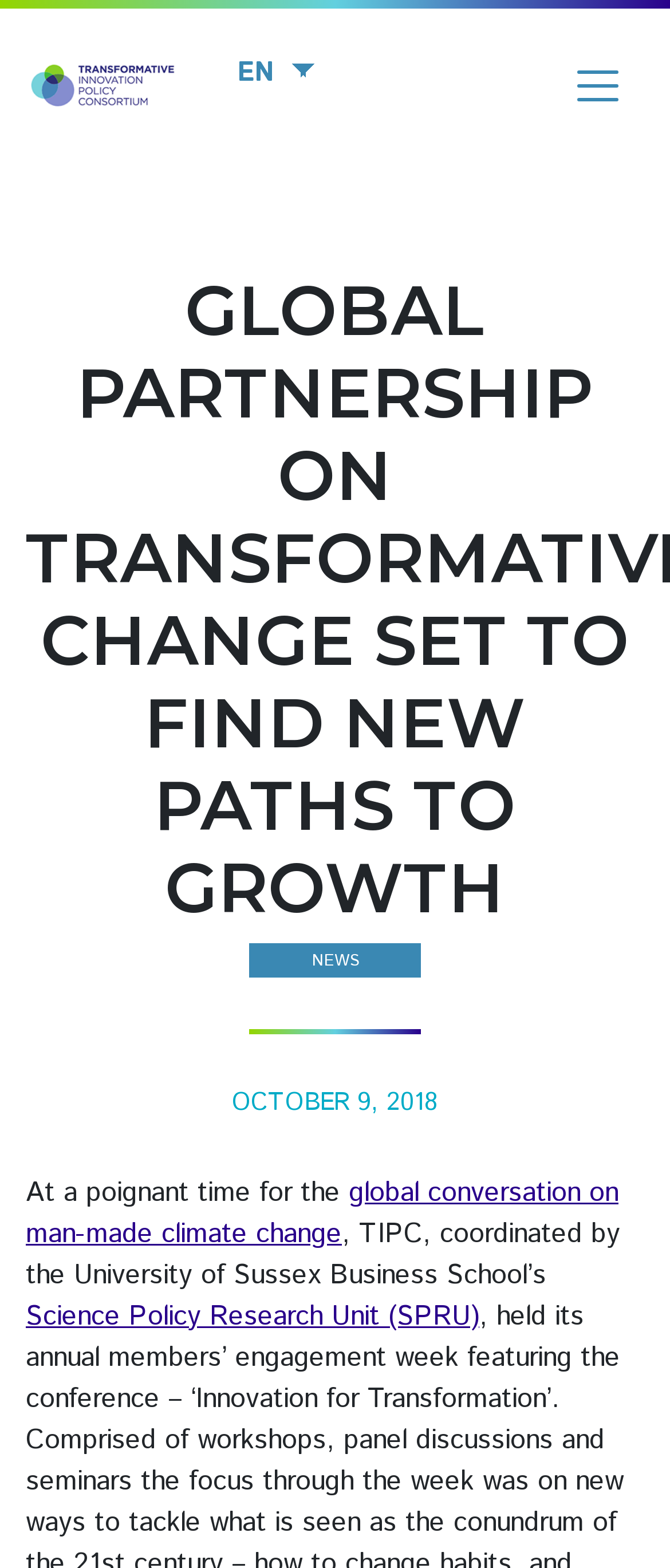Determine the bounding box for the HTML element described here: "February 2, 2012". The coordinates should be given as [left, top, right, bottom] with each number being a float between 0 and 1.

None